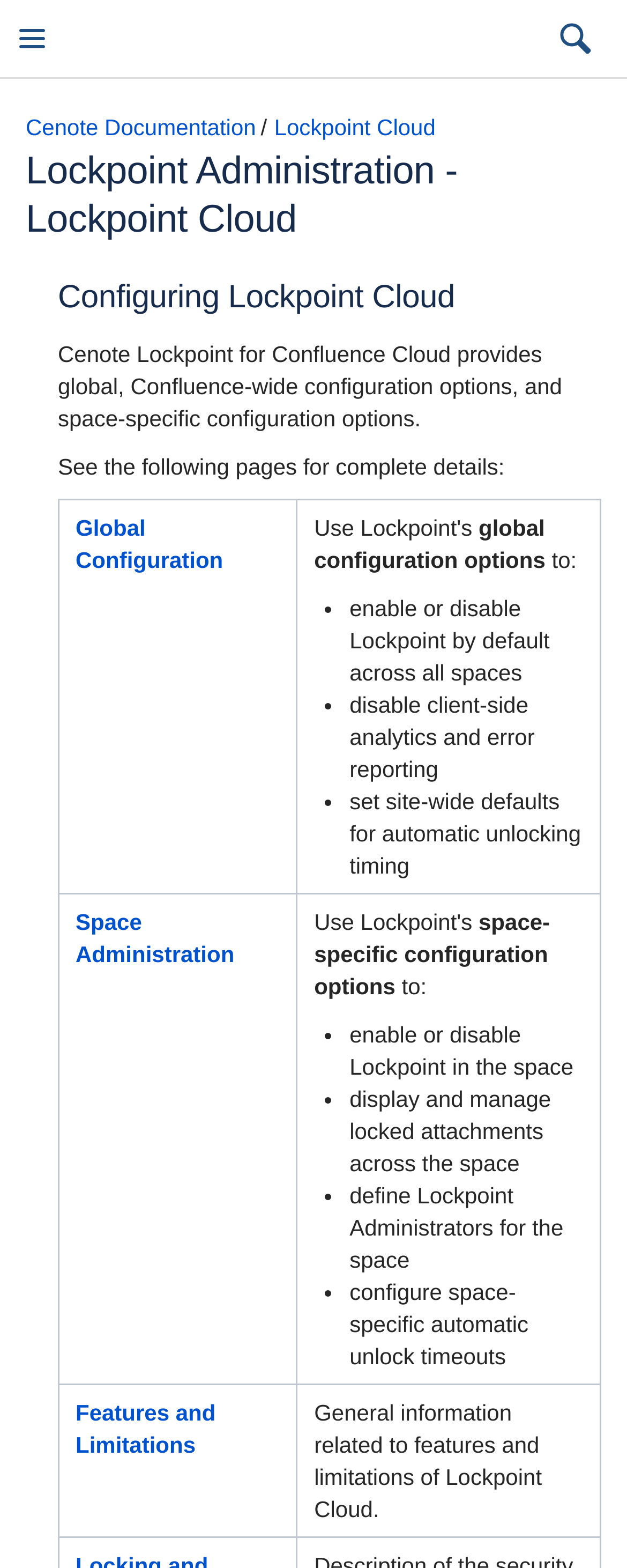For the given element description FAQ - Lockpoint Cloud, determine the bounding box coordinates of the UI element. The coordinates should follow the format (top-left x, top-left y, bottom-right x, bottom-right y) and be within the range of 0 to 1.

[0.038, 0.862, 0.738, 0.903]